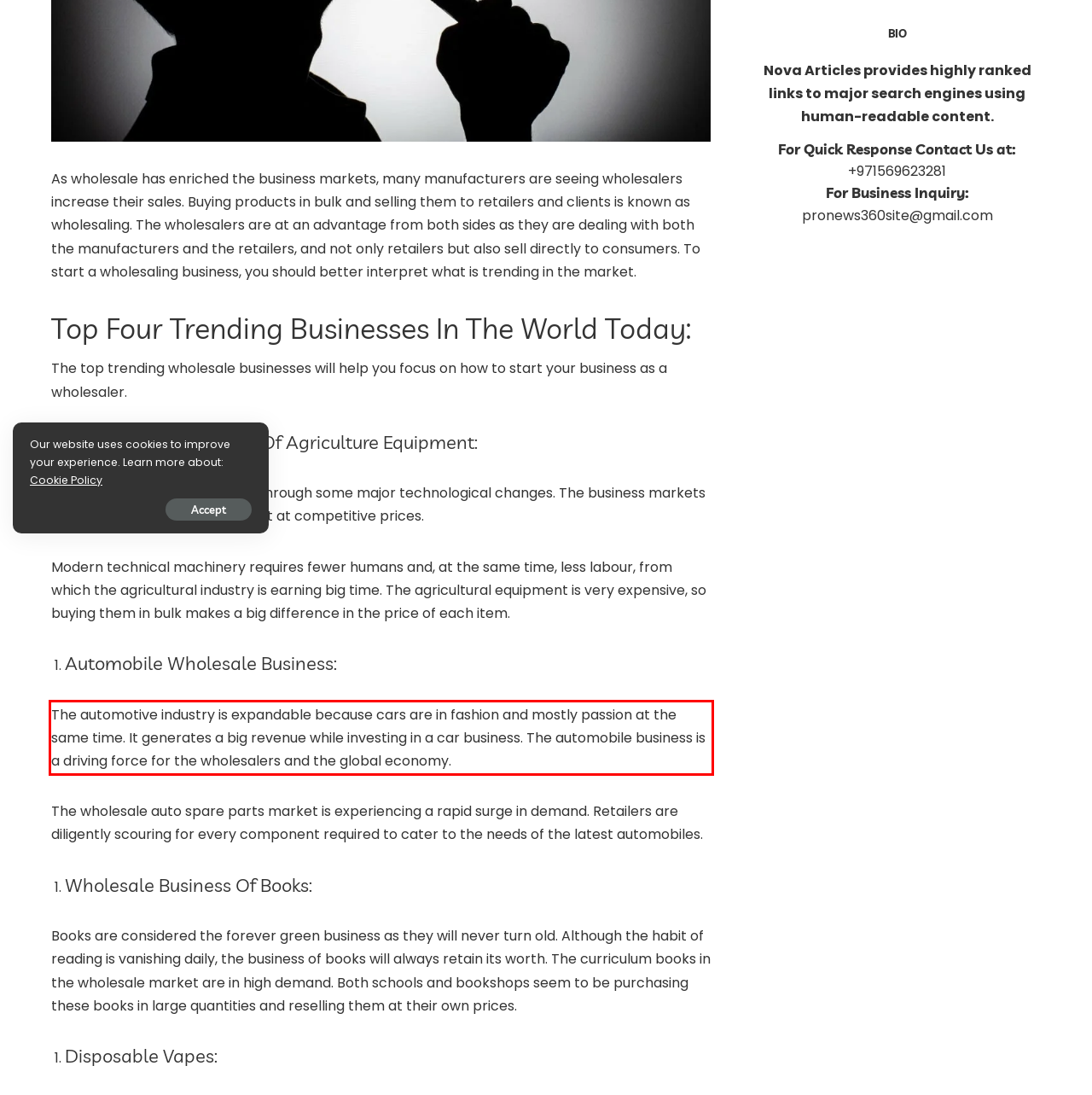Examine the webpage screenshot and use OCR to obtain the text inside the red bounding box.

The automotive industry is expandable because cars are in fashion and mostly passion at the same time. It generates a big revenue while investing in a car business. The automobile business is a driving force for the wholesalers and the global economy.